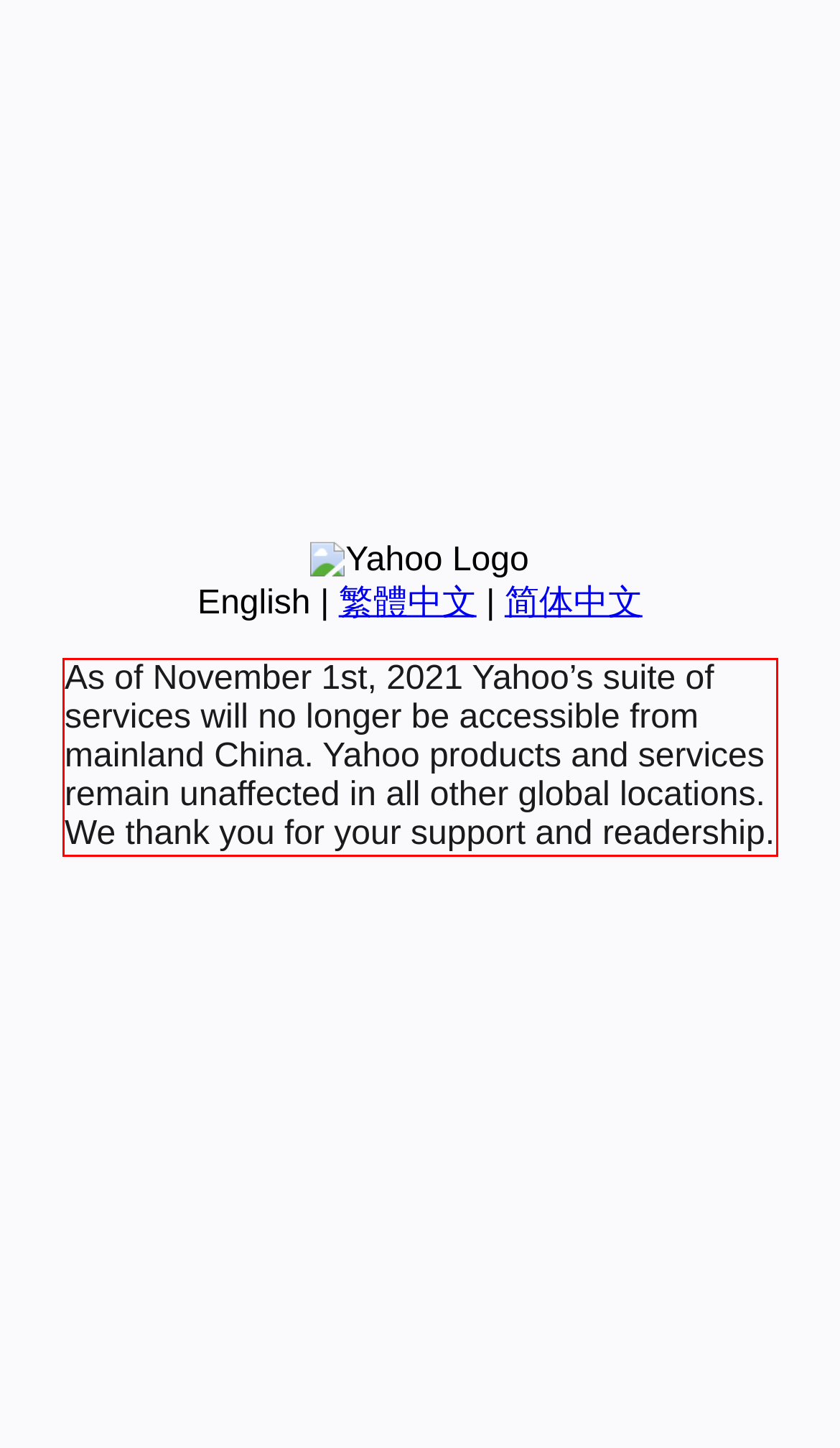Please recognize and transcribe the text located inside the red bounding box in the webpage image.

As of November 1st, 2021 Yahoo’s suite of services will no longer be accessible from mainland China. Yahoo products and services remain unaffected in all other global locations. We thank you for your support and readership.